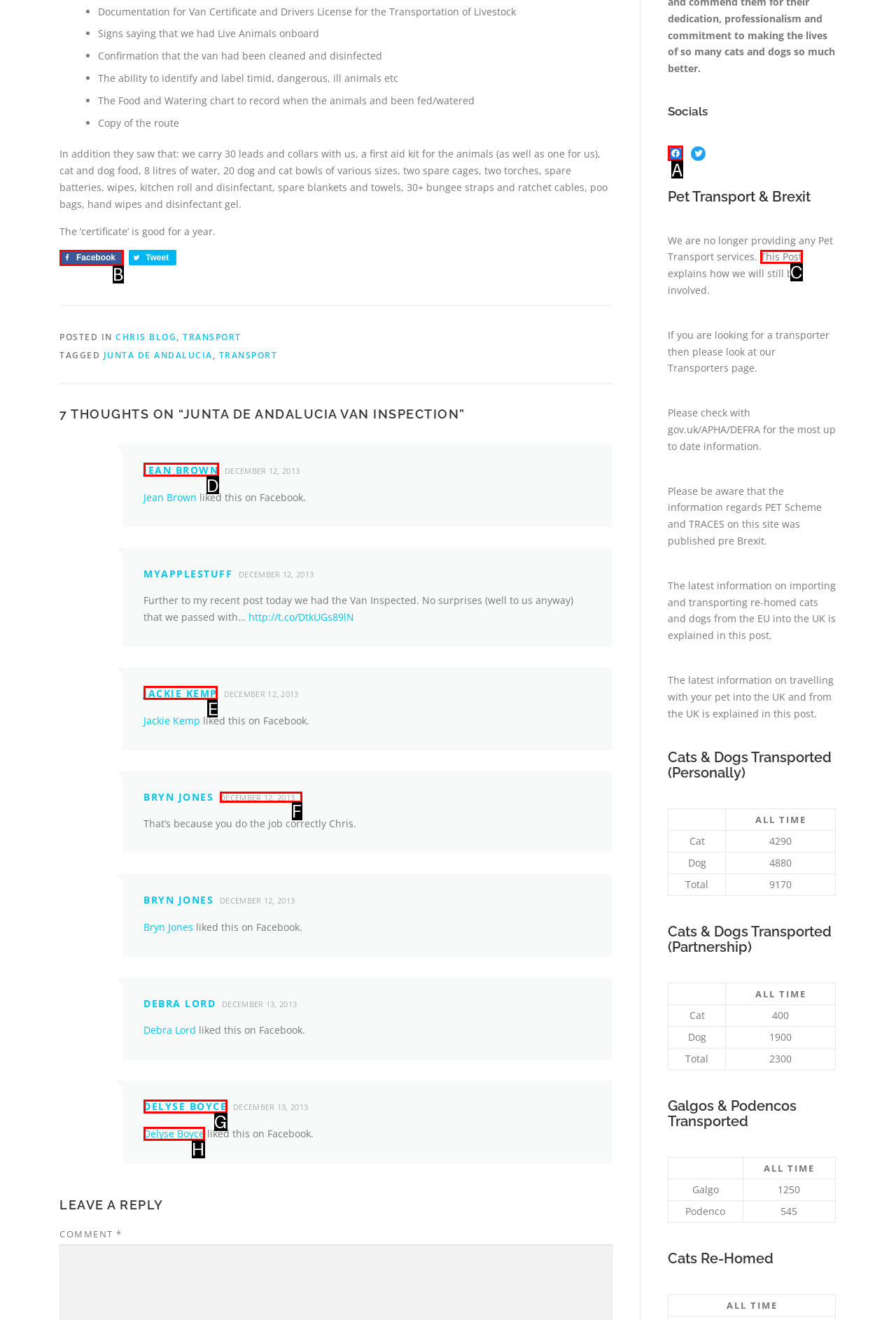With the description: Delyse Boyce, find the option that corresponds most closely and answer with its letter directly.

G